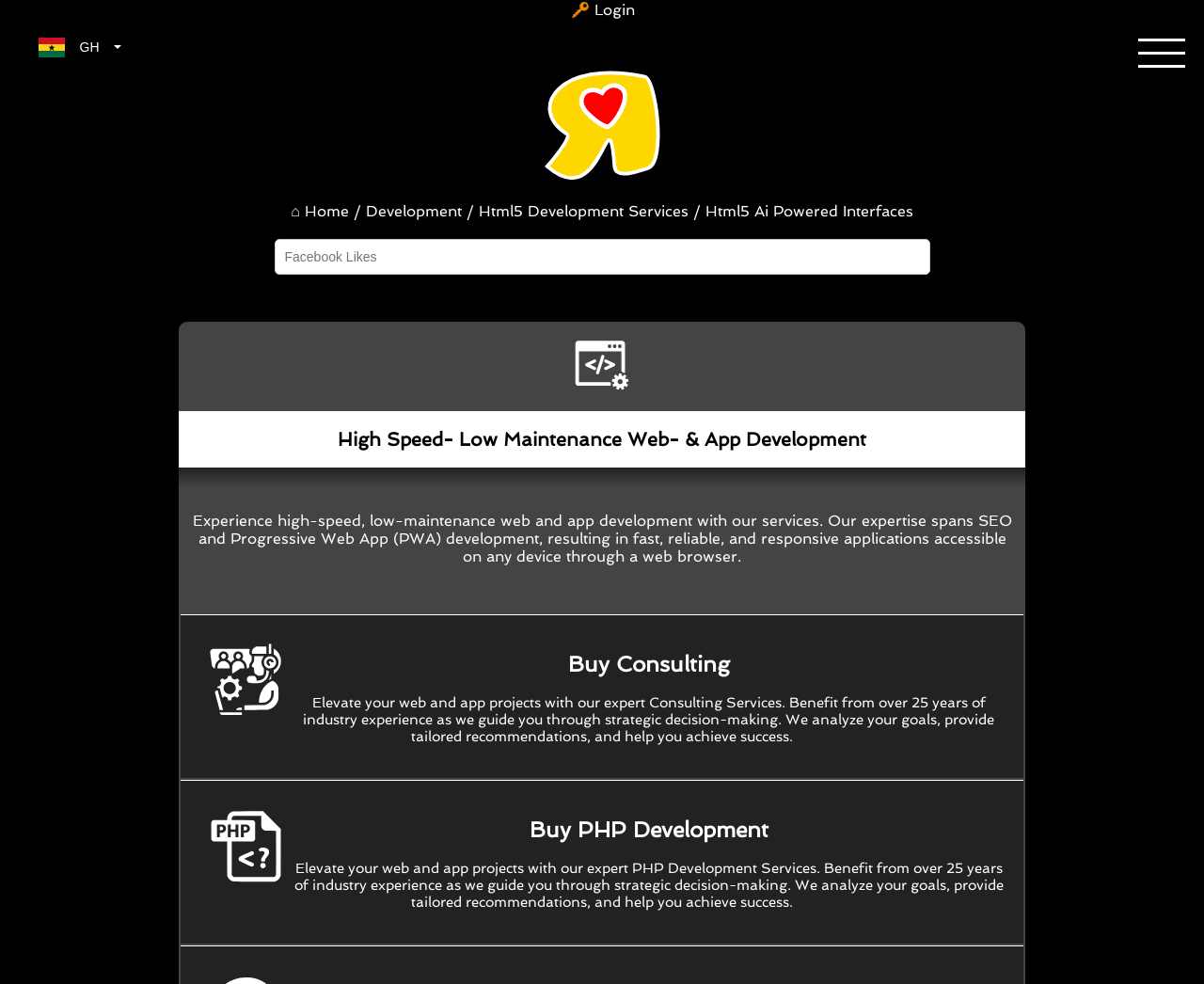Explain the contents of the webpage comprehensively.

This webpage appears to be a development services company's website, focusing on web and app development, SEO, and consulting services. 

At the top, there is a login link with a lock icon, positioned near the center of the page. To the left of the login link, a Ghana flag icon is displayed. Below these elements, a horizontal menu bar is situated, containing links to "Social Media Boosting & Technical SEO", "Home", and "Development". 

The "Social Media Boosting & Technical SEO" link has an associated image to its right. The "Home" link is separated from the "Development" link by a slash. 

Further down, there are three links: "Html5 Development Services", "Html5 Ai Powered Interfaces", and a textbox labeled "Facebook Likes" with an associated image to its right. 

A prominent heading is displayed, stating "High Speed- Low Maintenance Web- & App Development". Below this heading, a paragraph of text explains the company's services, highlighting their expertise in SEO and Progressive Web App development.

Underneath the paragraph, there are two links: "Development Consulting" and "PHP Development". Each link has an associated image and heading, with the headings being "Buy Consulting" and "Buy PHP Development", respectively. These links appear to be calls to action, encouraging visitors to elevate their web and app projects with the company's consulting and development services.